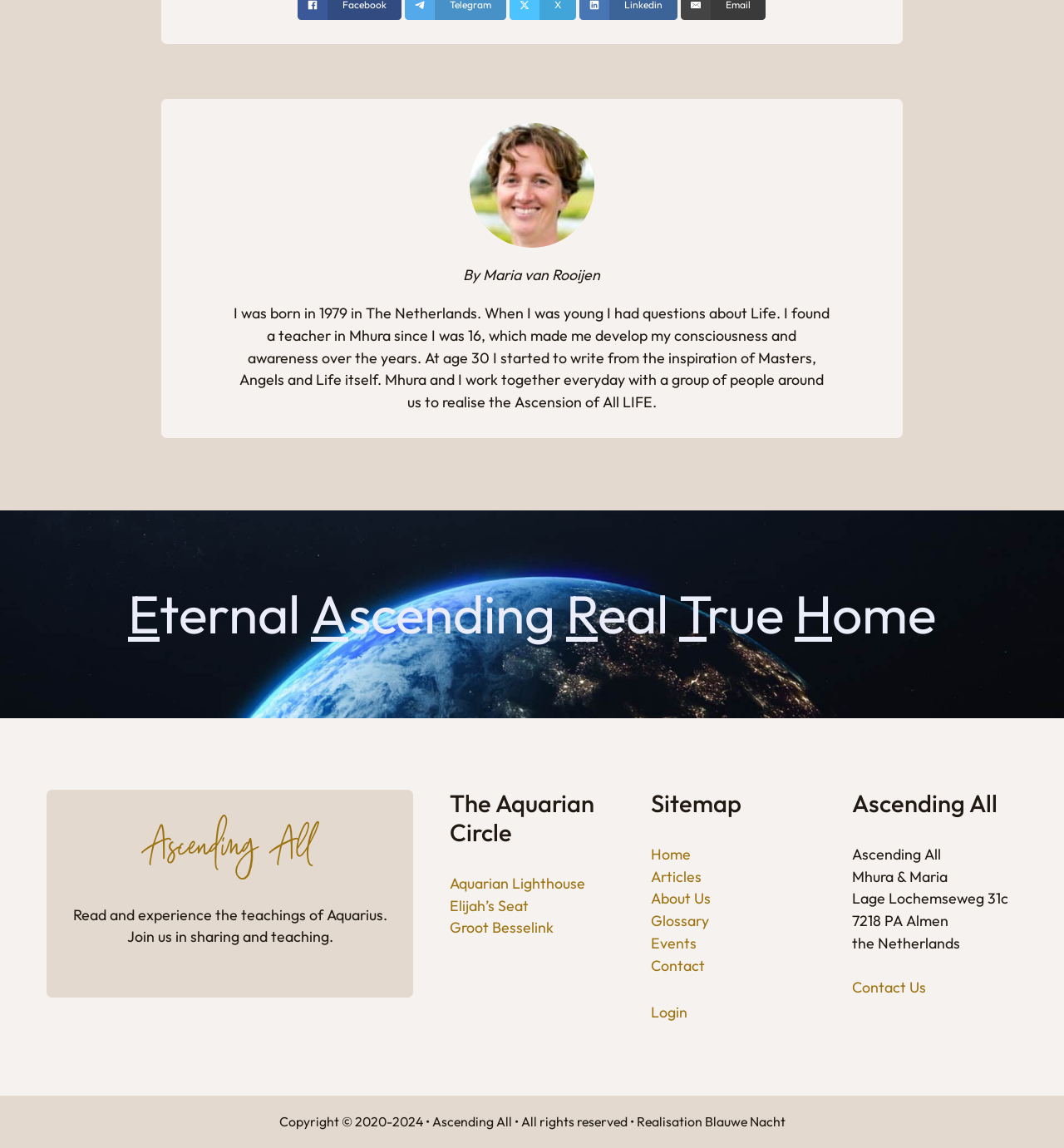Determine the bounding box coordinates for the area you should click to complete the following instruction: "Visit the Sitemap".

[0.612, 0.688, 0.767, 0.714]